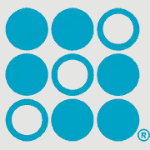Give a detailed explanation of what is happening in the image.

The image features a series of blue circles arranged in a grid-like pattern, with some filled and others outlined. This graphic is associated with SoFi Invest, a financial services company that offers various investment products including IRAs. The design visually represents the brand's identity, emphasizing simplicity and modernity. This particular visual is likely used in promotional materials related to the company's flexible IRA offerings, highlighting its approachable and user-friendly financial solutions.